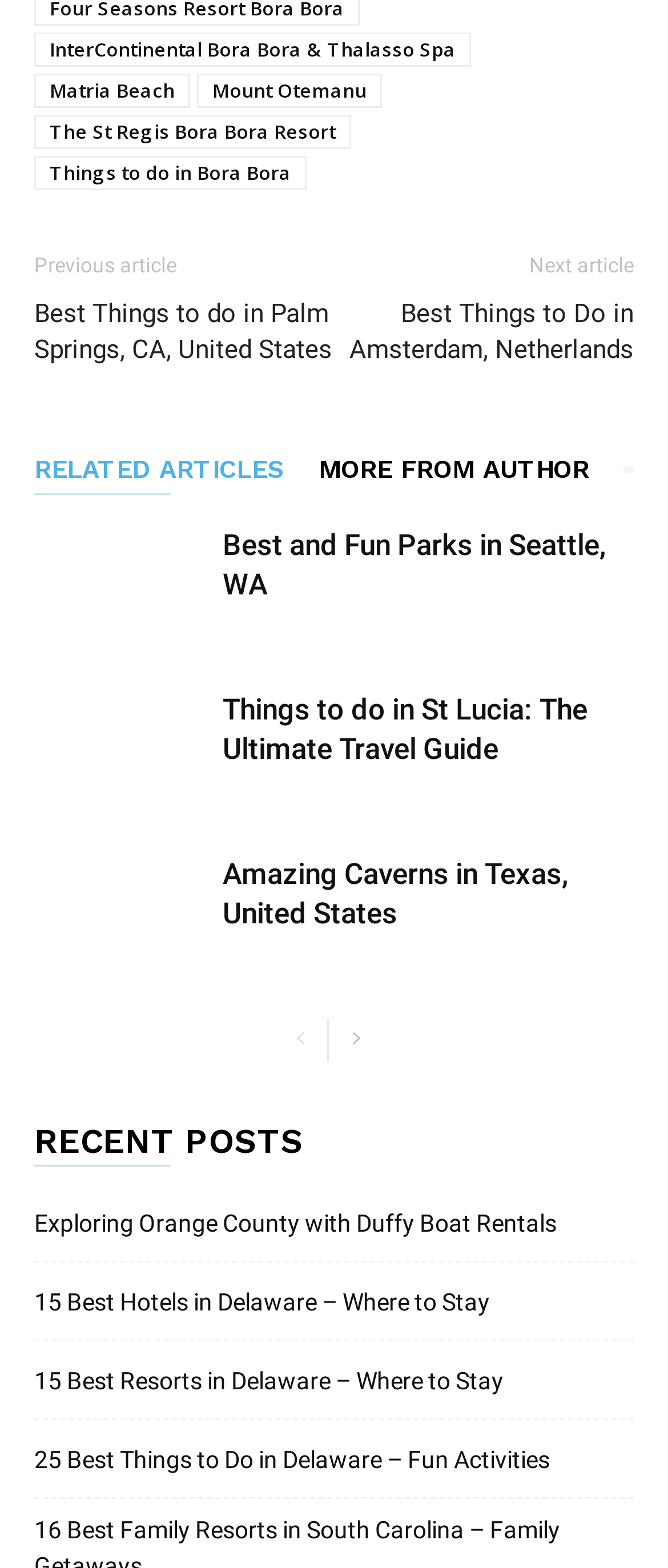Pinpoint the bounding box coordinates of the clickable area necessary to execute the following instruction: "Visit InterContinental Bora Bora & Thalasso Spa". The coordinates should be given as four float numbers between 0 and 1, namely [left, top, right, bottom].

[0.051, 0.02, 0.705, 0.042]